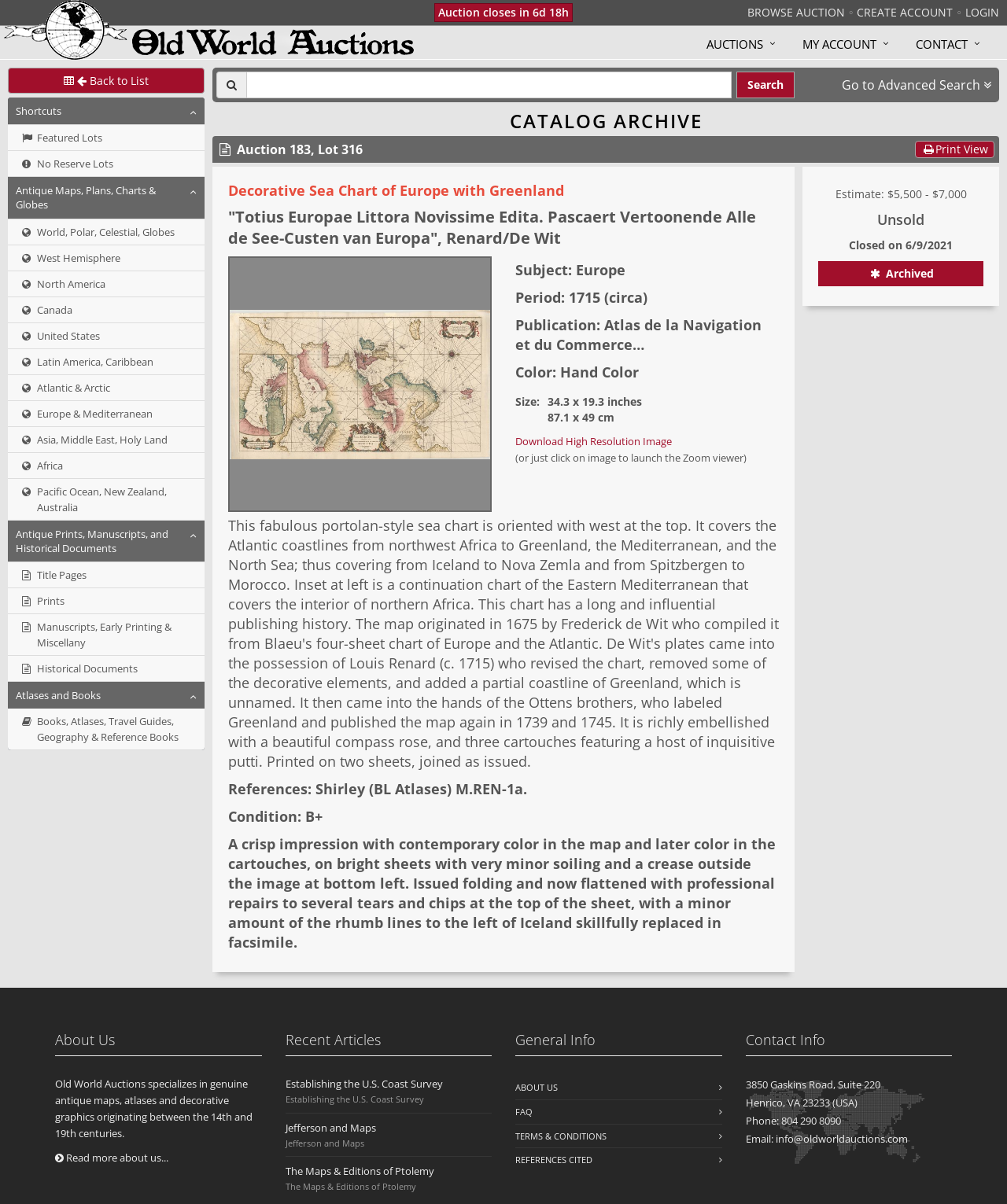Summarize the webpage comprehensively, mentioning all visible components.

This webpage is an auction page for an antique map, specifically Lot 316, "Totius Europae Littora Novissime Edita. Pascaert Vertoonende Alle de See-Custen van Europa" from Old World Auctions. At the top of the page, there are several links, including "BROWSE AUCTION", "CREATE ACCOUNT", and "LOGIN", as well as a logo and a search bar. Below this, there is a countdown timer indicating that the auction closes in 6 days, 18 hours.

On the left side of the page, there is a navigation menu with several categories, including "Antique Maps, Plans, Charts & Globes", "Antique Prints, Manuscripts, and Historical Documents", and "Atlases and Books". Each category has a dropdown menu with more specific subcategories.

The main content of the page is dedicated to the auction item, featuring a large image of the map, as well as detailed descriptions, including the title, subject, period, publication, and size. There are also several headings, including "Estimate", "Unsold", "Closed on 6/9/2021", and "Archived".

Below the auction item, there are several sections, including "About Us", which provides a brief overview of Old World Auctions, and "Recent Articles", which lists several articles related to antique maps and cartography. There is also a "General Info" section with links to pages about the company, FAQs, and terms and conditions.

Throughout the page, there are several buttons and links, including a "Search" button, a "Print View" link, and a "Download High Resolution Image" link. The page also features several icons, including a compass rose and a globe.